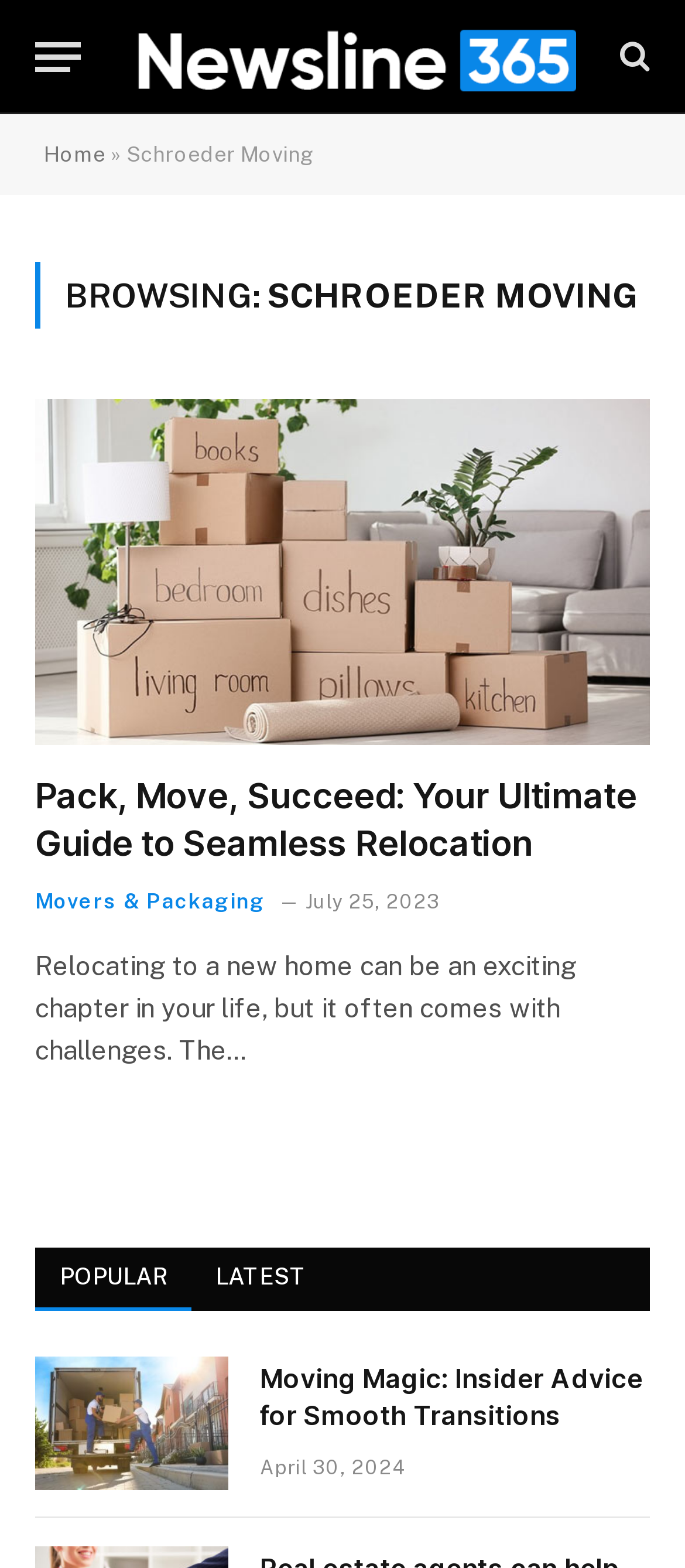Determine the bounding box coordinates of the element's region needed to click to follow the instruction: "Read 'Pack, Move, Succeed: Your Ultimate Guide to Seamless Relocation'". Provide these coordinates as four float numbers between 0 and 1, formatted as [left, top, right, bottom].

[0.051, 0.255, 0.949, 0.475]